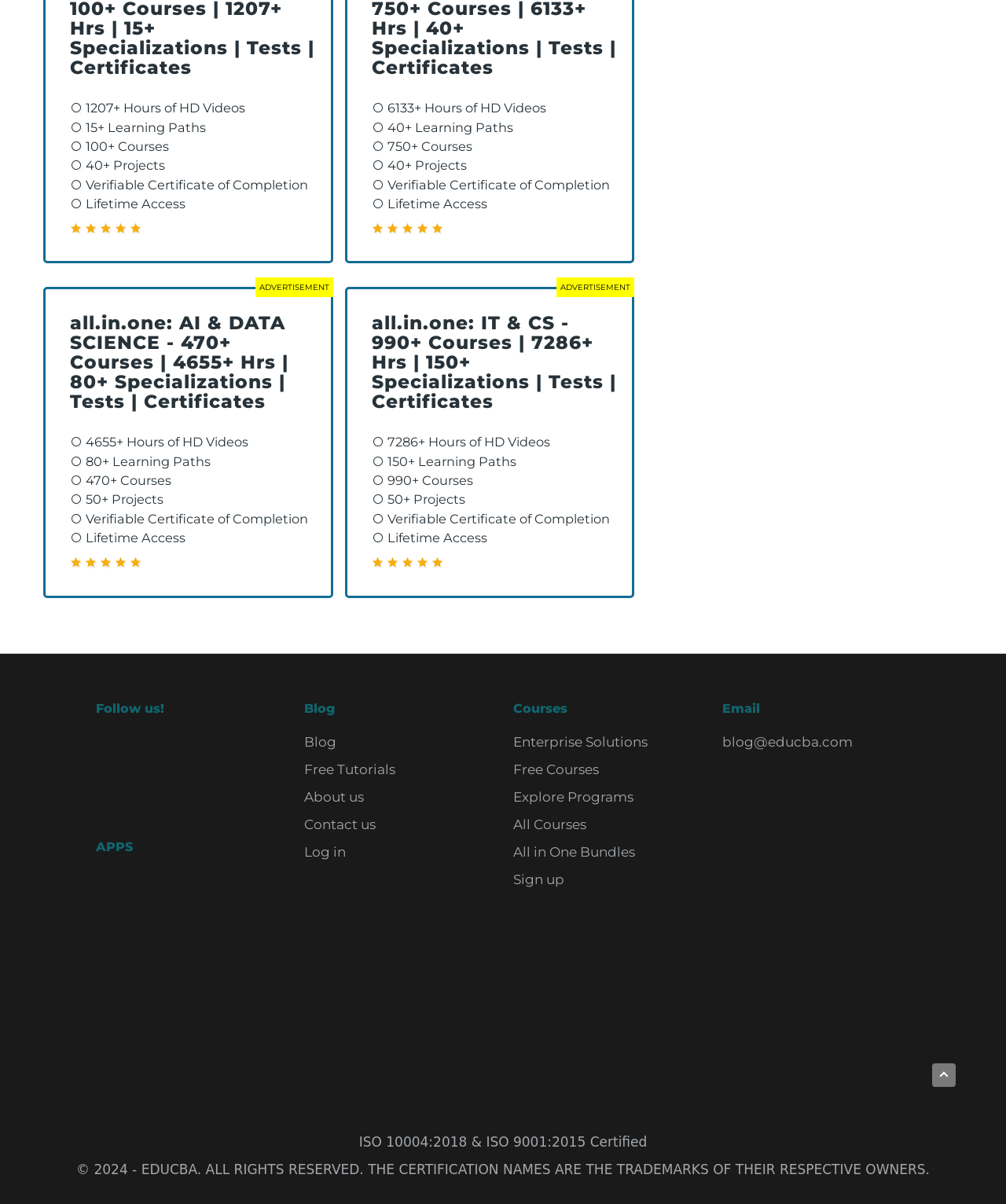Give a succinct answer to this question in a single word or phrase: 
What is the email address mentioned in the footer?

blog@educba.com